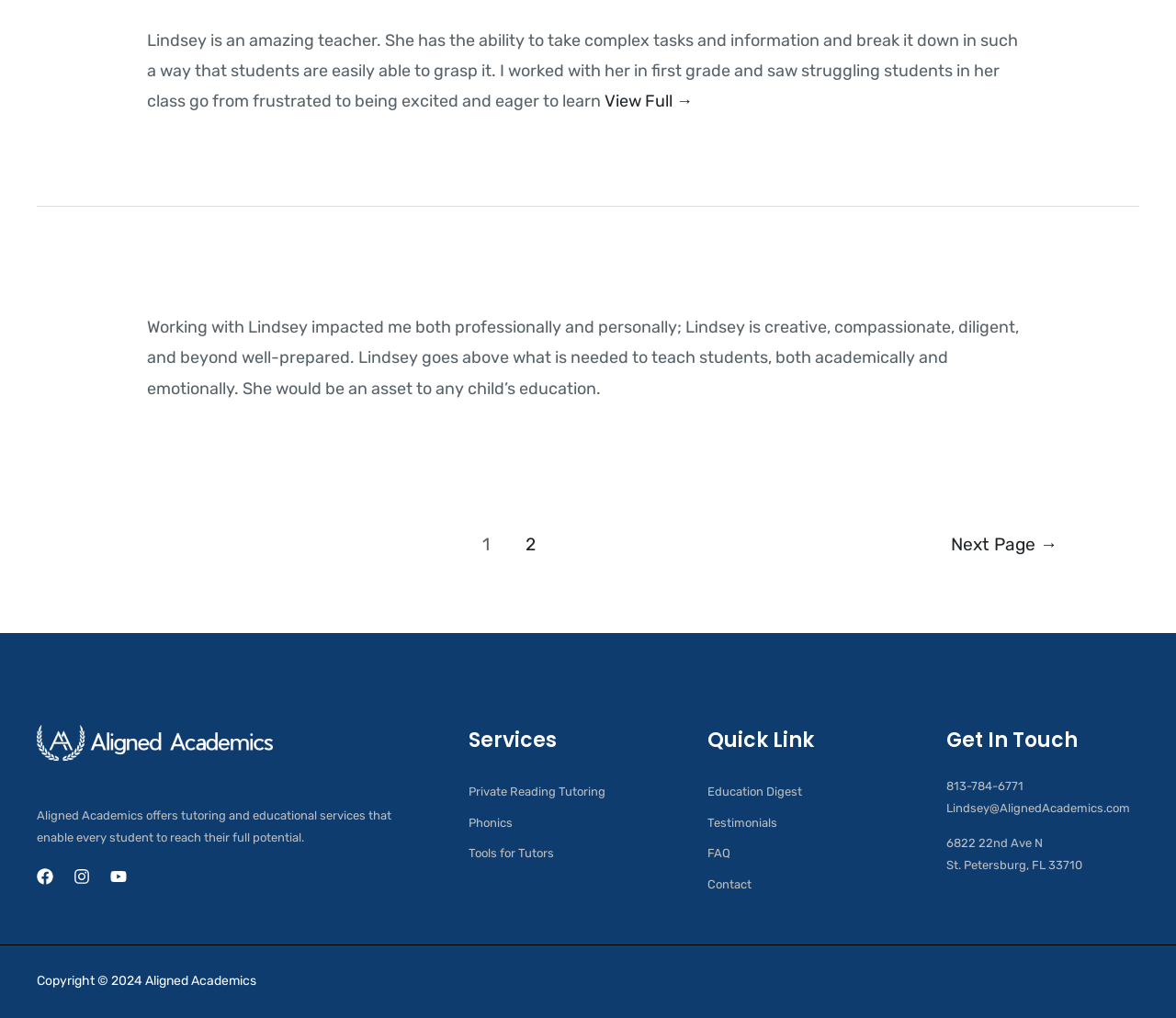What is the location of Aligned Academics?
Using the visual information, answer the question in a single word or phrase.

St. Petersburg, FL 33710